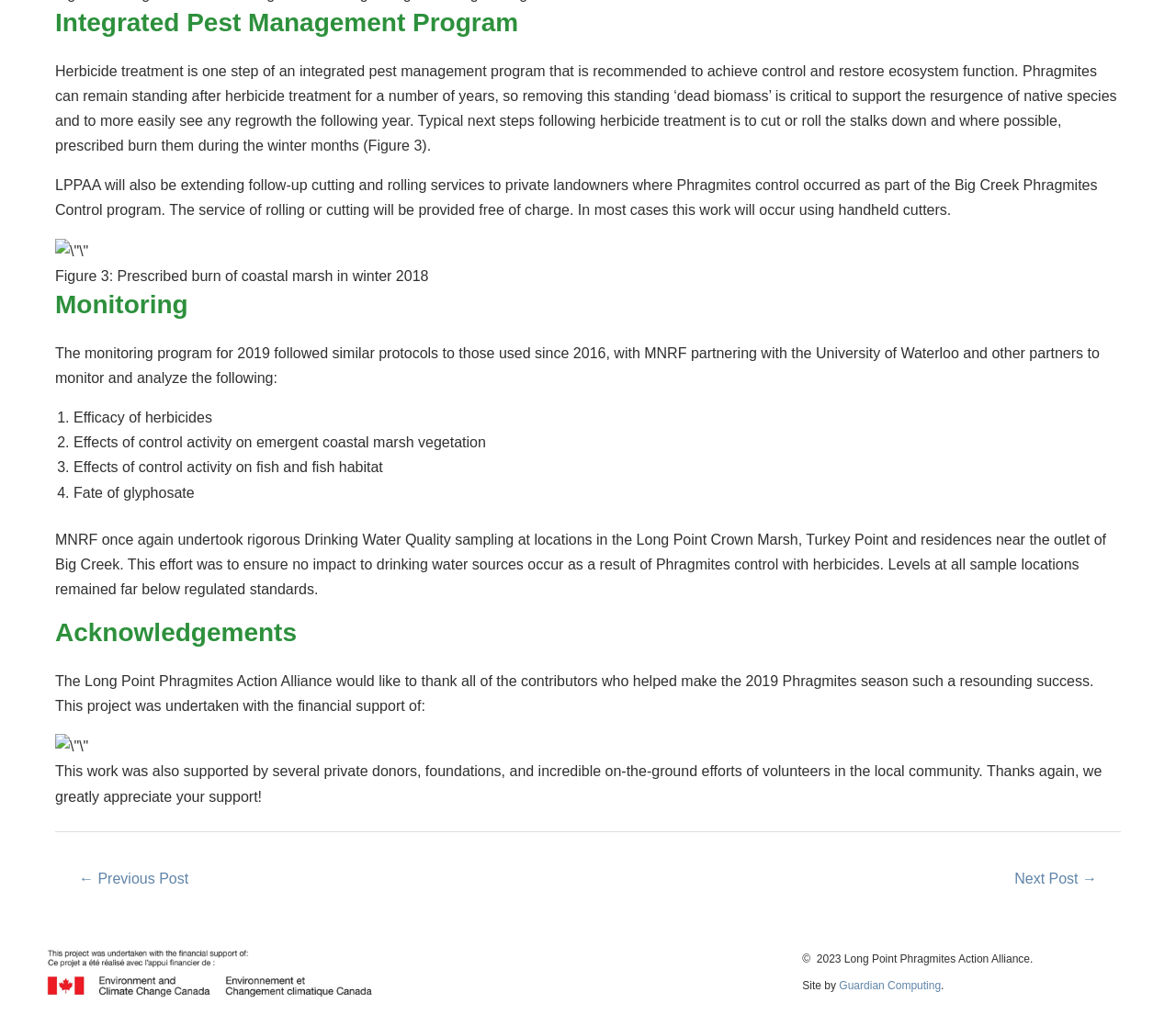What is the purpose of herbicide treatment?
Using the information from the image, give a concise answer in one word or a short phrase.

Control and restore ecosystem function